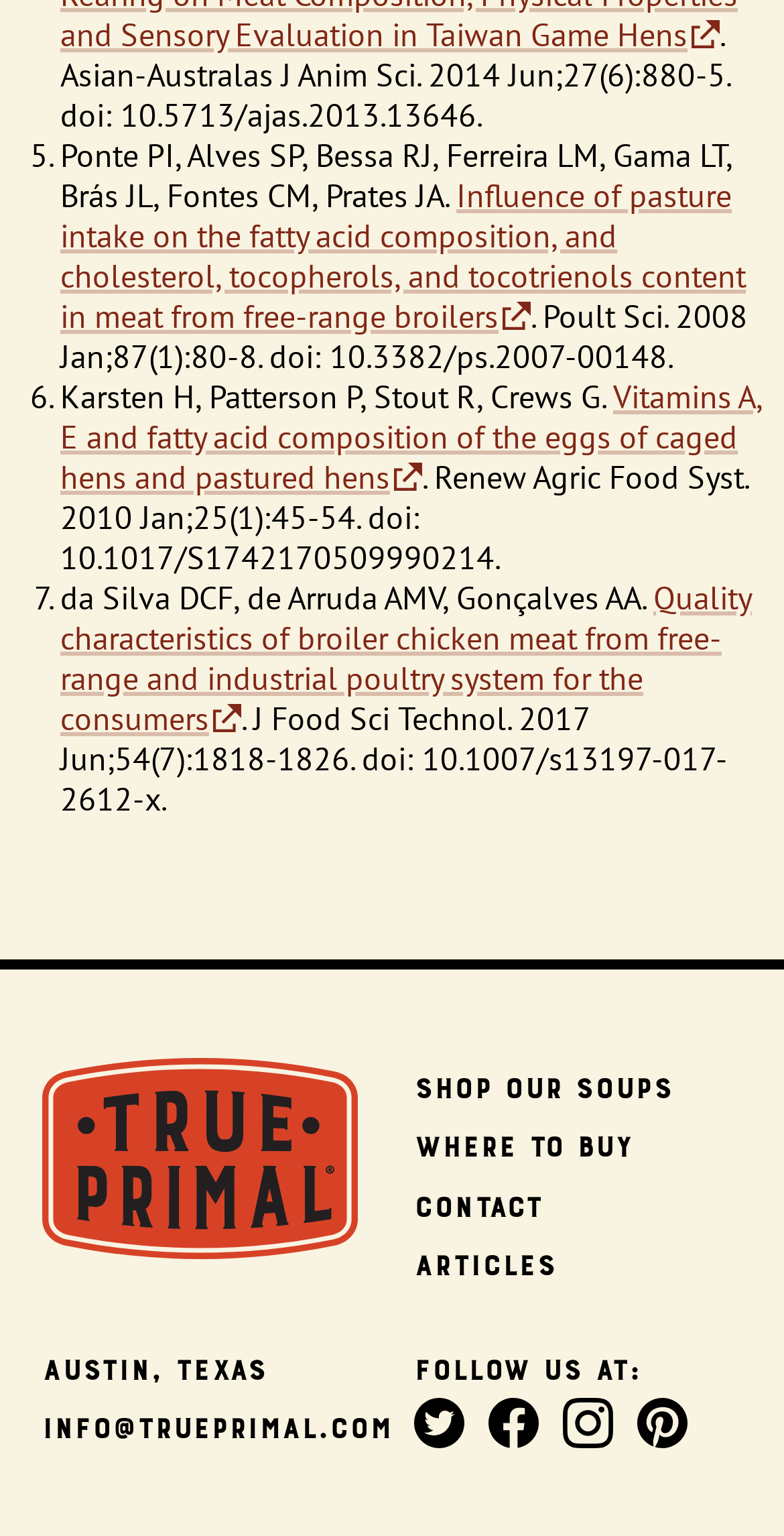Provide the bounding box coordinates, formatted as (top-left x, top-left y, bottom-right x, bottom-right y), with all values being floating point numbers between 0 and 1. Identify the bounding box of the UI element that matches the description: alt="True Primal"

[0.054, 0.689, 0.457, 0.843]